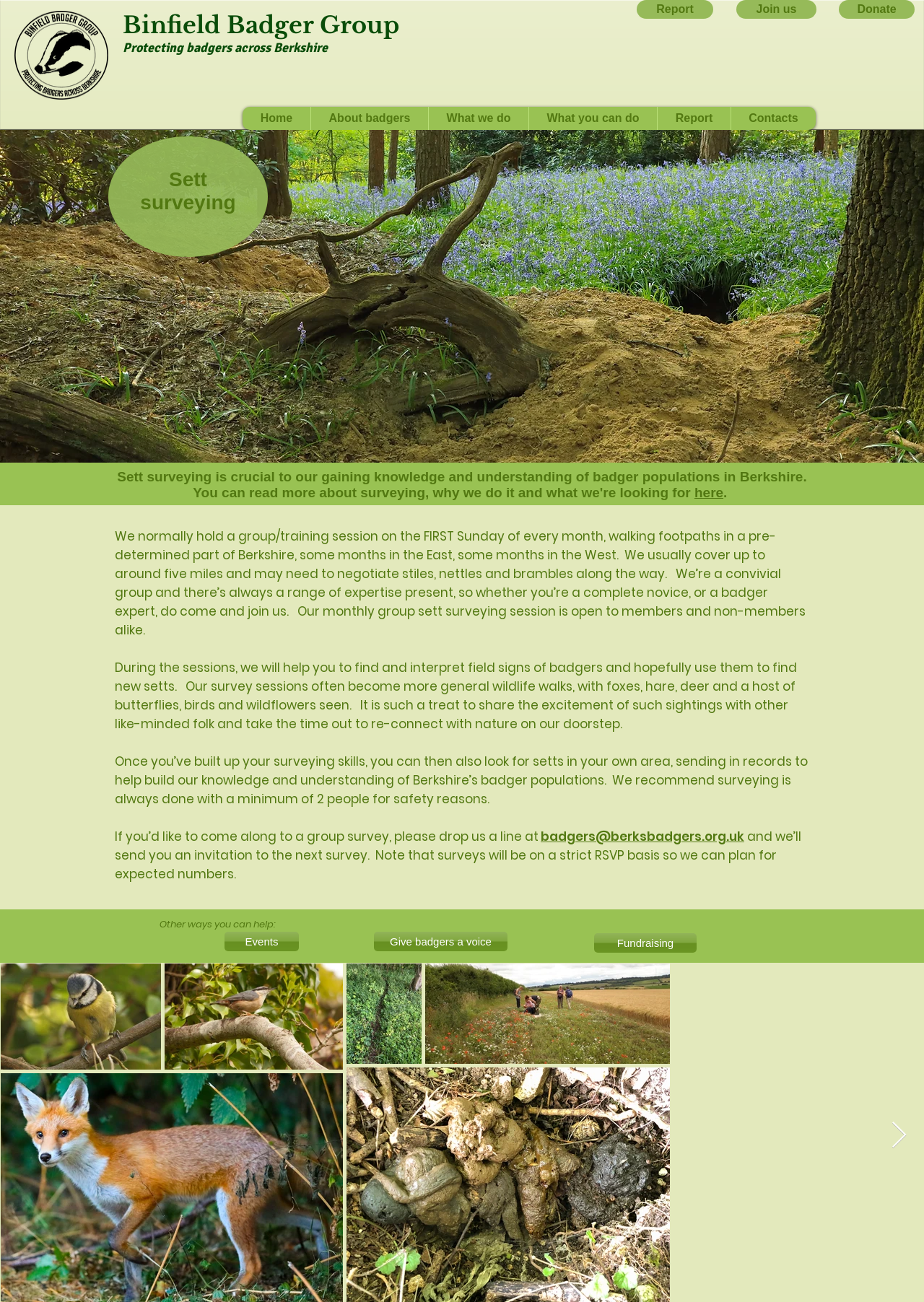Look at the image and answer the question in detail:
How can one join a group survey?

The instructions for joining a group survey can be found in the StaticText element 'If you’d like to come along to a group survey, please drop us a line at...'. This text indicates that one can join a group survey by sending an email to the provided email address.